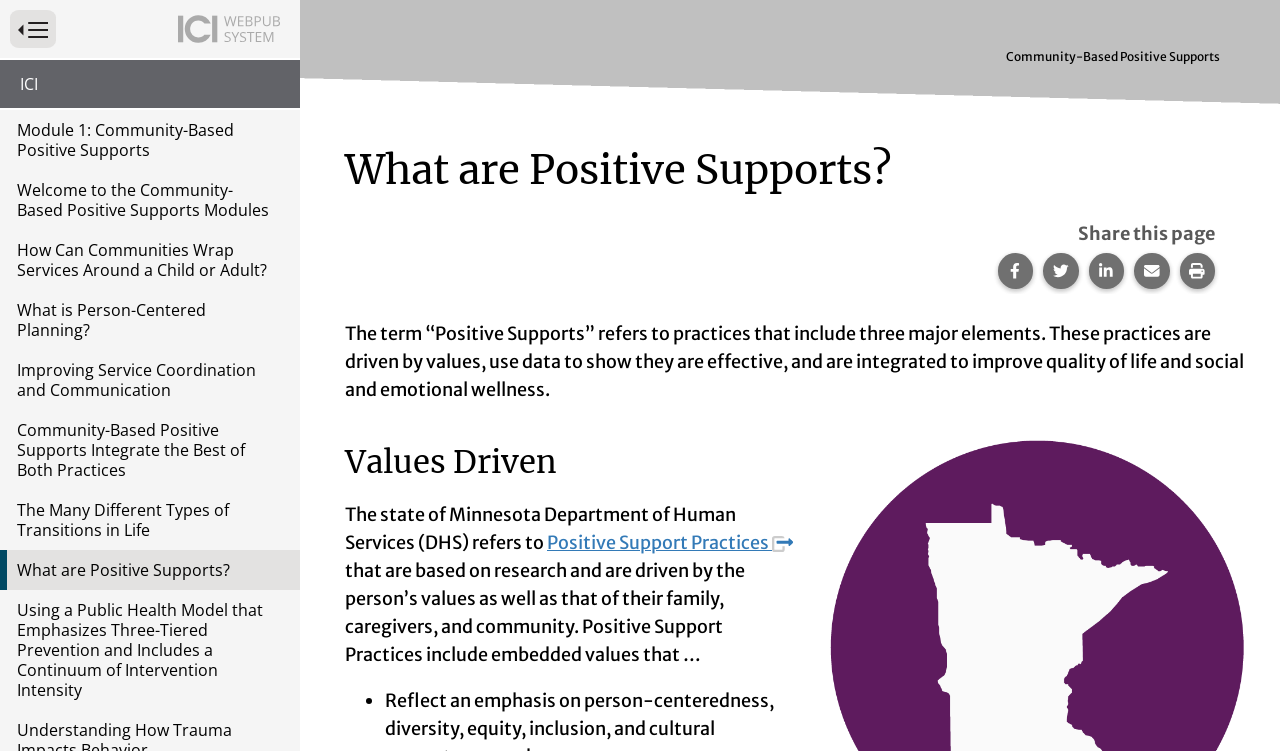Provide a thorough description of the webpage you see.

The webpage is about Community-Based Positive Supports, specifically focusing on what Positive Supports are. At the top left corner, there is a button to toggle the website's primary navigation. Below it, there is a list of highlighted content partners, including links to various modules and topics related to Community-Based Positive Supports.

On the left side of the page, there is a list of links to different topics, including "What is Person-Centered Planning?", "Improving Service Coordination and Communication", and "The Many Different Types of Transitions in Life". These links are stacked vertically, with the first link starting from the top and the last link ending near the bottom of the page.

On the right side of the page, there is a section with two headings: "Community-Based Positive Supports" and "What are Positive Supports?". Below these headings, there is a paragraph of text that explains what Positive Supports are, including three major elements: values-driven, data-driven, and integrated to improve quality of life and social and emotional wellness.

Further down, there are more sections with headings, including "Values Driven", which has a paragraph of text that explains the values behind Positive Support Practices. There is also a link to "Positive Support Practices" with a note indicating it is an external link.

At the bottom right corner of the page, there are social media links to share the page on Facebook, Twitter, LinkedIn, or via email, as well as a button to print the page.